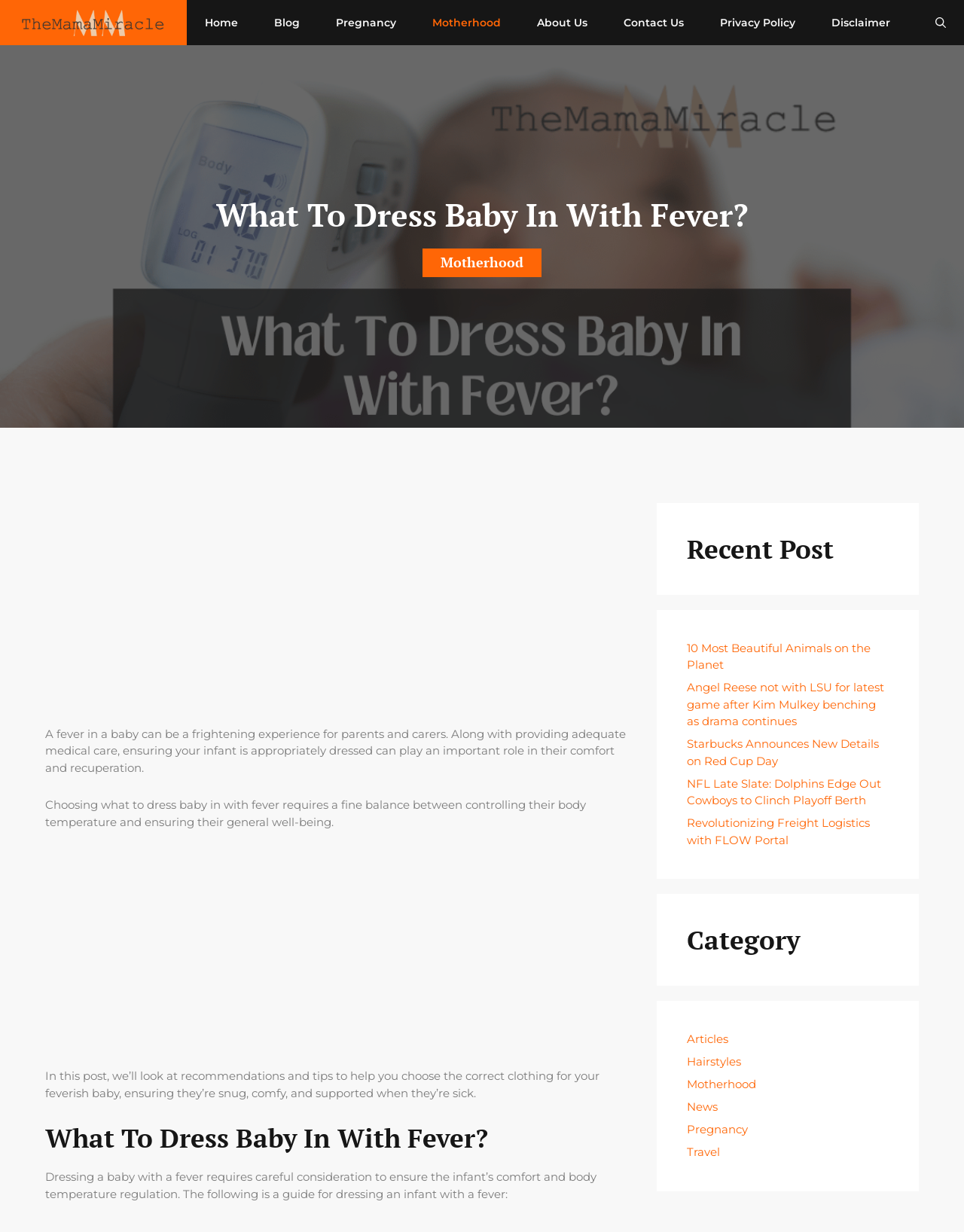Give the bounding box coordinates for the element described as: "Pregnancy".

[0.712, 0.911, 0.776, 0.923]